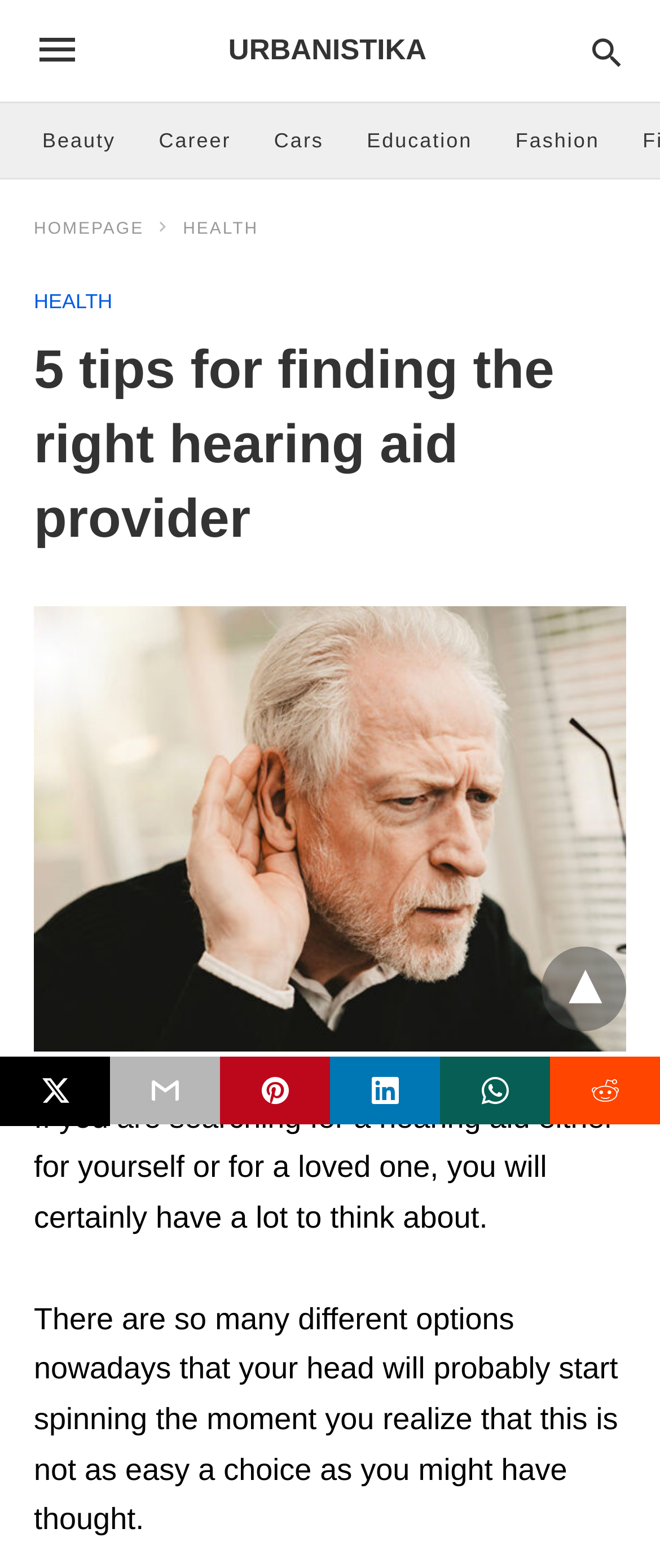Pinpoint the bounding box coordinates of the area that should be clicked to complete the following instruction: "Go to the homepage". The coordinates must be given as four float numbers between 0 and 1, i.e., [left, top, right, bottom].

[0.051, 0.14, 0.264, 0.152]